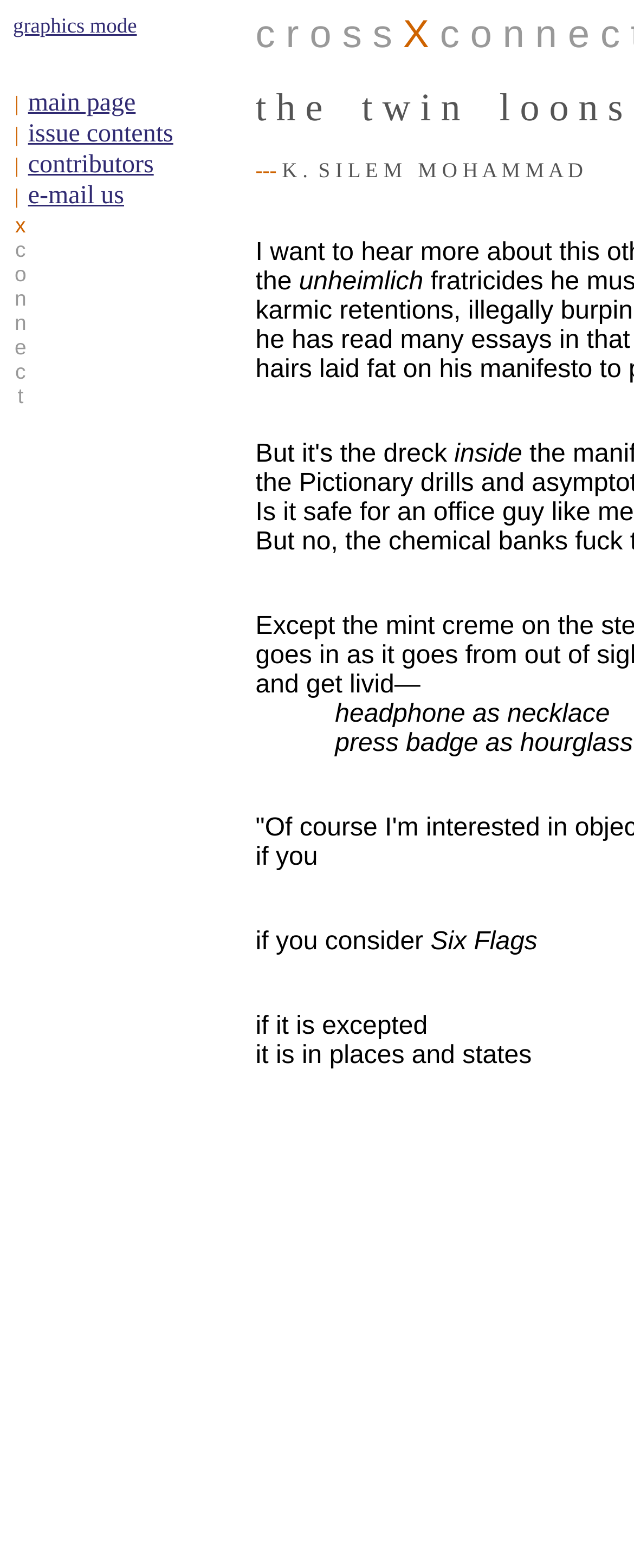Please answer the following question as detailed as possible based on the image: 
What is the name of the theme park mentioned?

The name of the theme park mentioned is 'Six Flags', which is a static text element located in the middle of the webpage. The text is part of a larger passage that appears to be a poetic or creative writing piece.